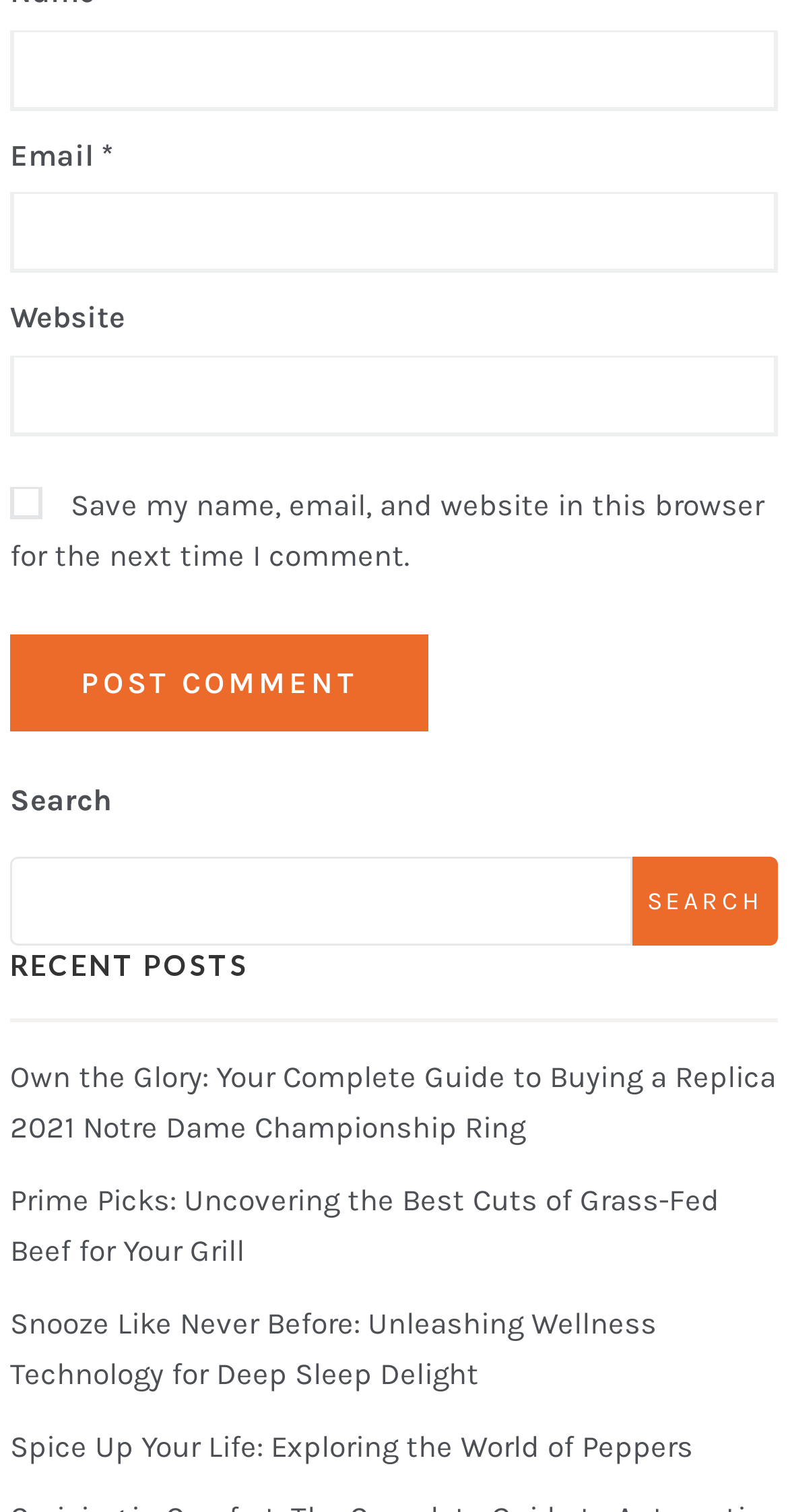Use a single word or phrase to answer the question: 
What is the text on the 'Post Comment' button?

POST COMMENT